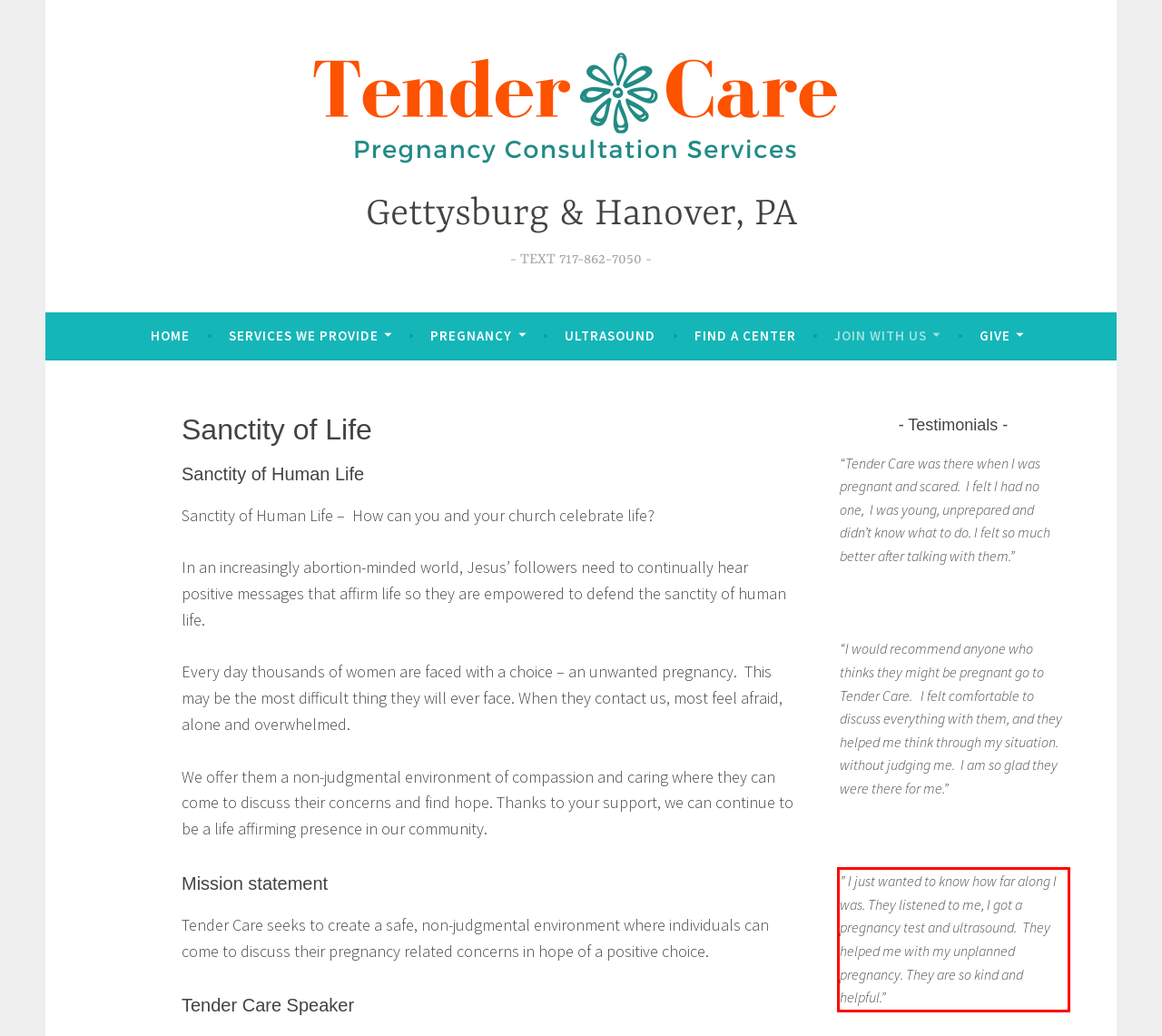Identify and transcribe the text content enclosed by the red bounding box in the given screenshot.

” I just wanted to know how far along I was. They listened to me, I got a pregnancy test and ultrasound. They helped me with my unplanned pregnancy. They are so kind and helpful.”